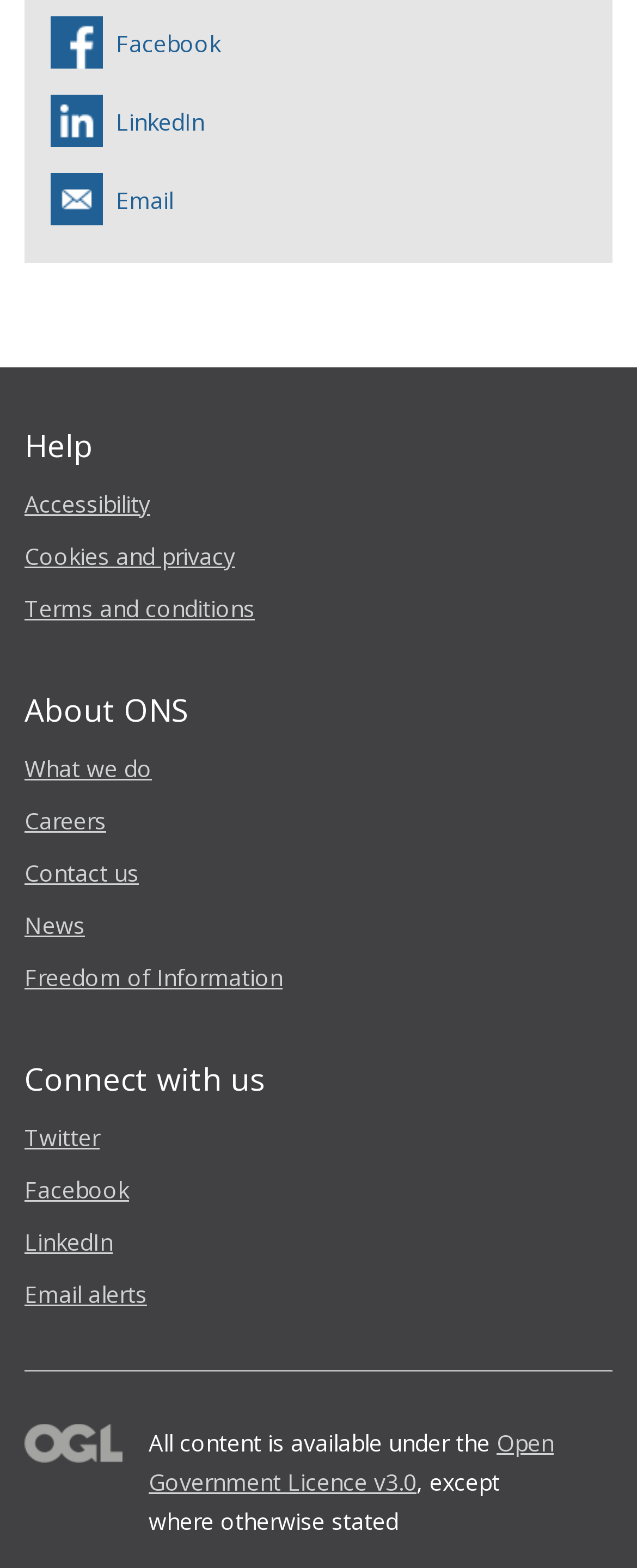What is the first link under the 'Help' heading?
Based on the image, respond with a single word or phrase.

Accessibility